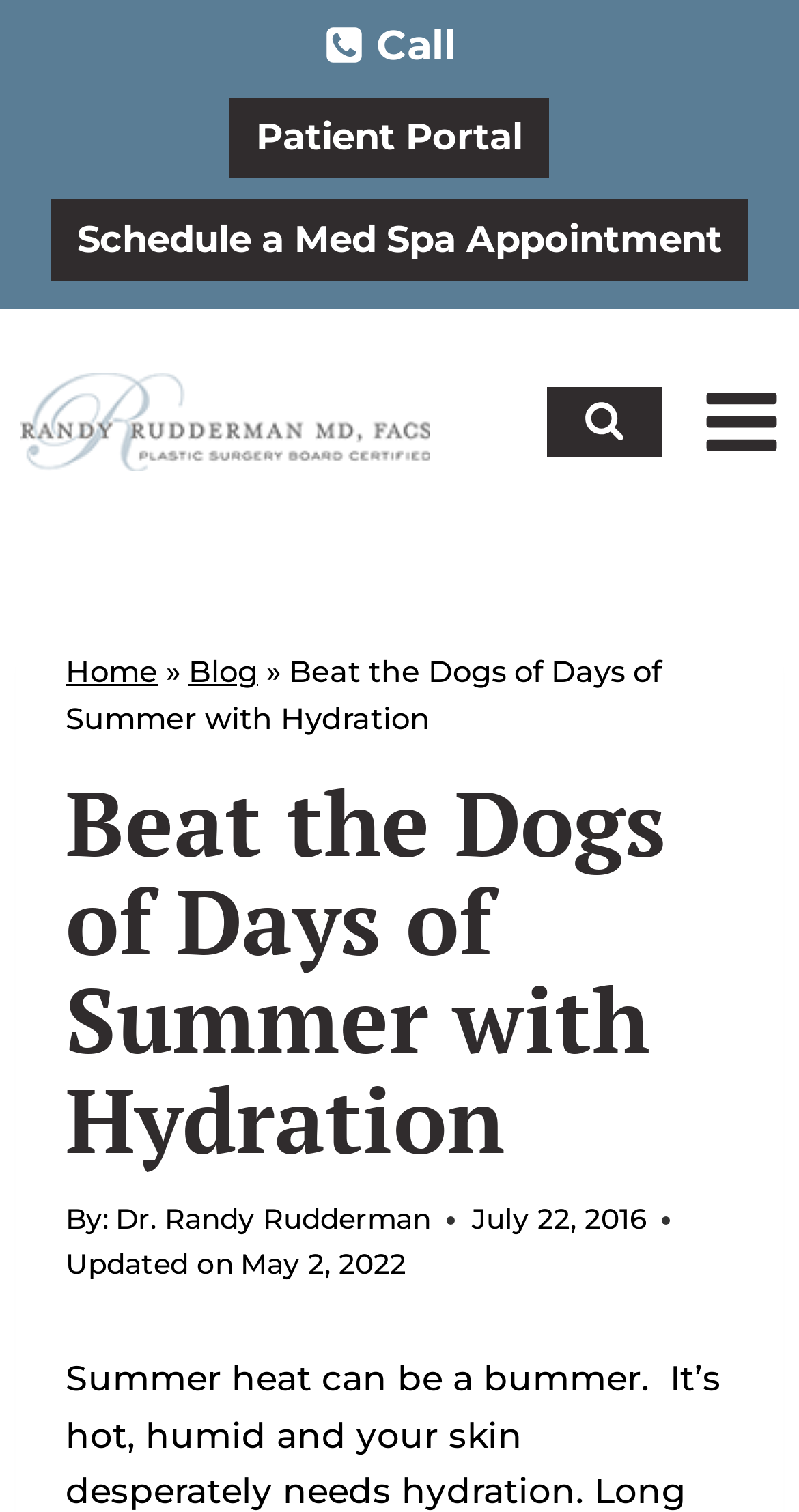Locate and extract the headline of this webpage.

Beat the Dogs of Days of Summer with Hydration